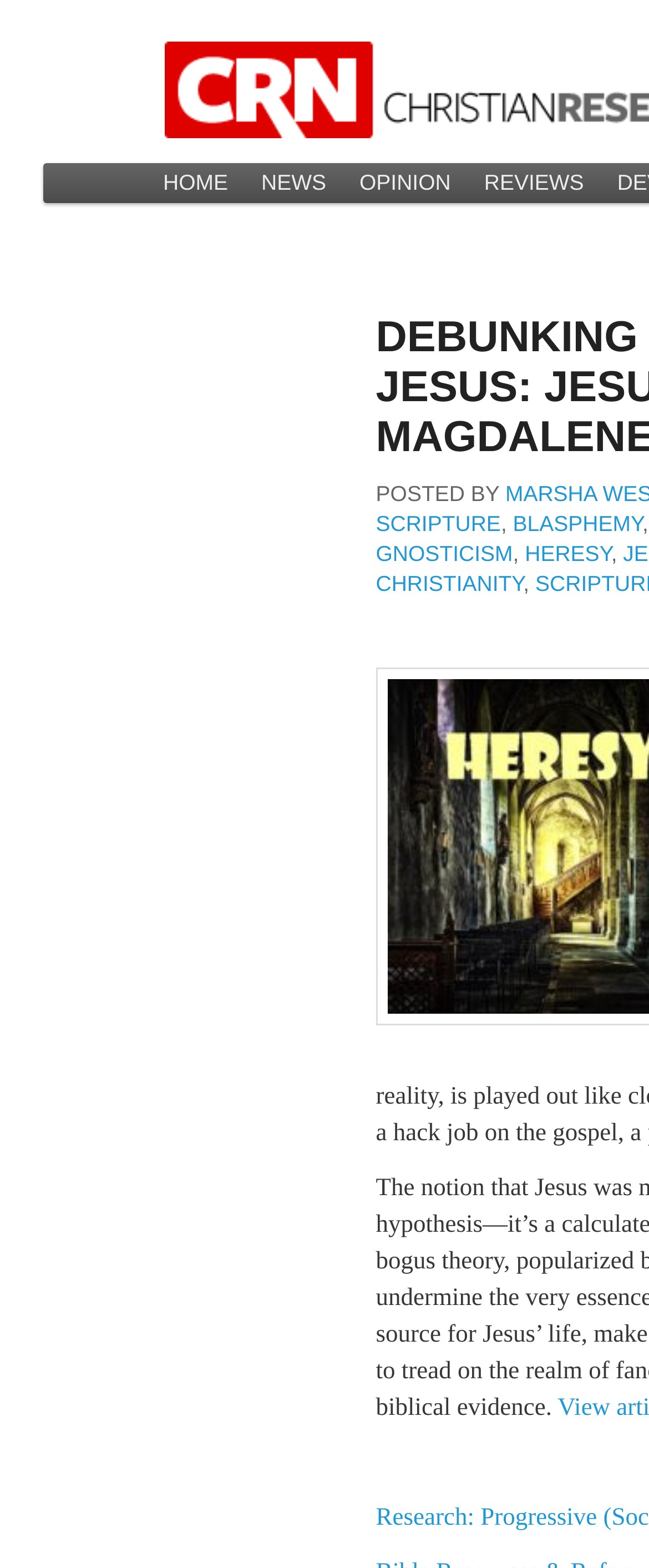Construct a comprehensive description capturing every detail on the webpage.

The webpage is focused on debunking leftist myths about Jesus, specifically the claim that Jesus was married to Mary Magdalene. At the top left of the page, there is a main menu heading. Below it, there are two links, "Skip to primary content" and "Skip to secondary content", positioned side by side. 

To the right of these links, there is a navigation menu with four links: "HOME", "NEWS", "OPINION", and "REVIEWS", arranged horizontally. 

Below the navigation menu, there is a section with a posting information area. It contains the text "POSTED BY" followed by a comma, and then three links: "BLASPHEMY", "GNOSTICISM", and "HERESY", with commas separating them. The posting information area is positioned near the top of the page.